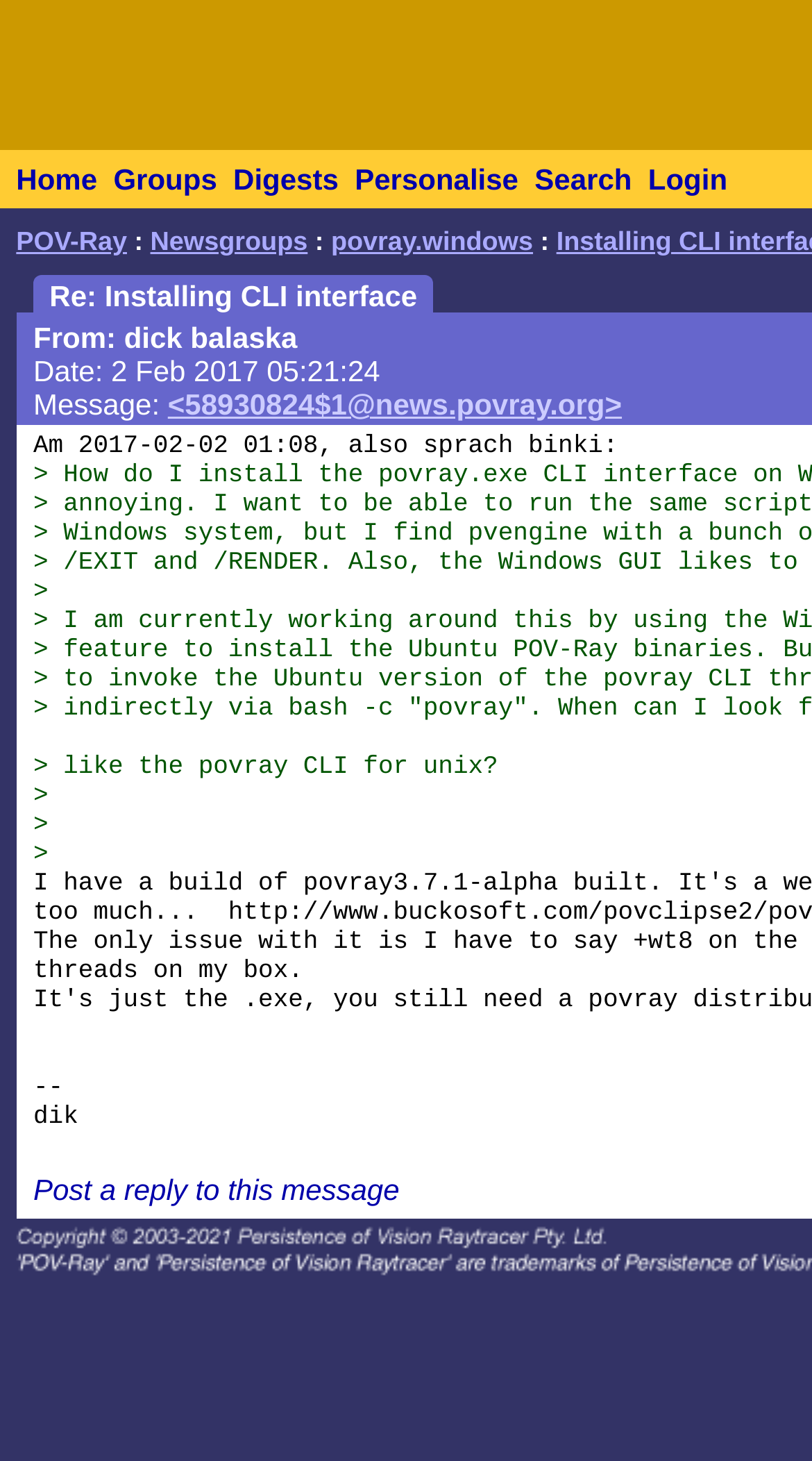Determine the bounding box coordinates of the clickable region to execute the instruction: "post a reply to this message". The coordinates should be four float numbers between 0 and 1, denoted as [left, top, right, bottom].

[0.041, 0.802, 0.492, 0.825]